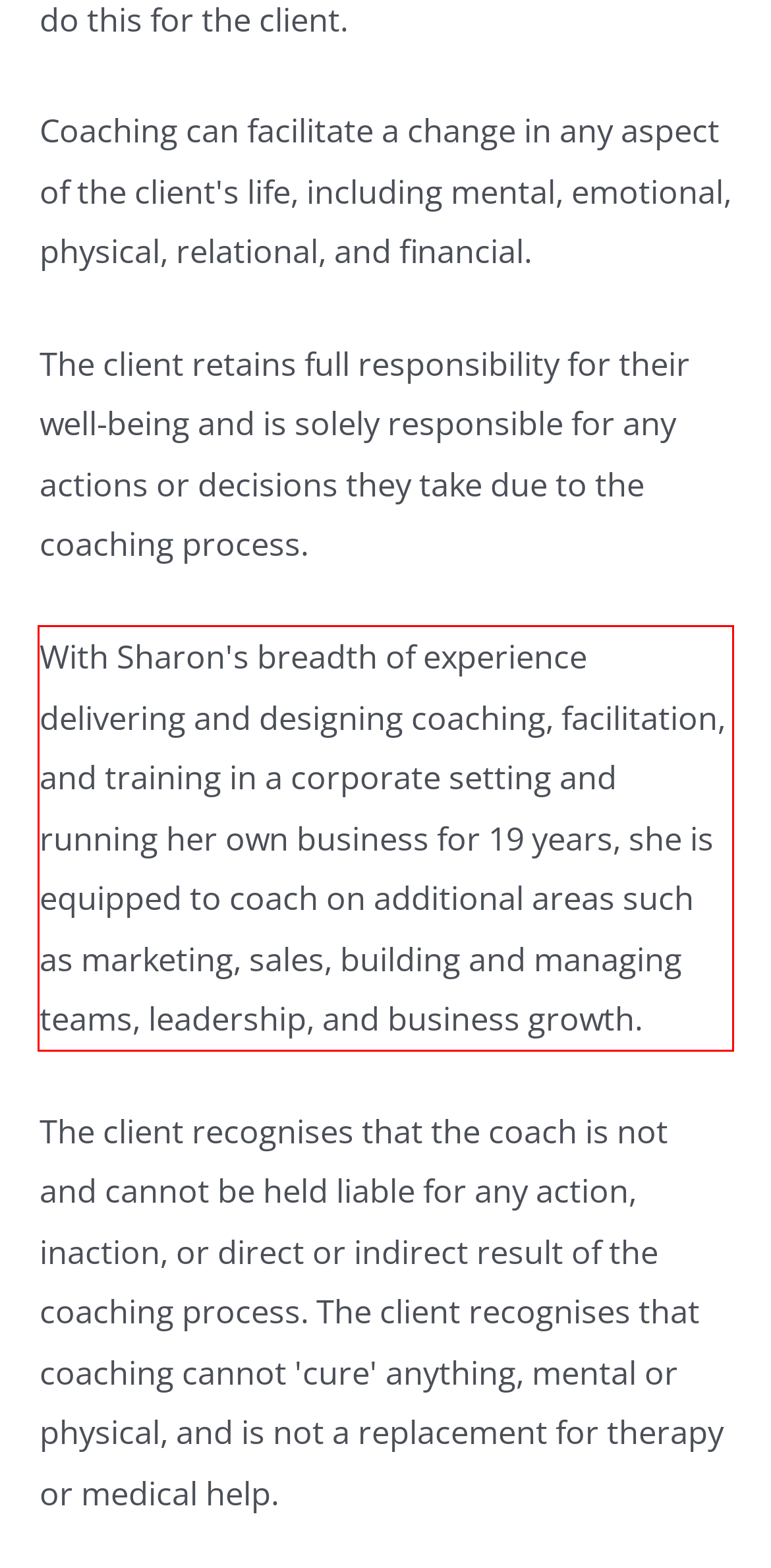Please use OCR to extract the text content from the red bounding box in the provided webpage screenshot.

With Sharon's breadth of experience delivering and designing coaching, facilitation, and training in a corporate setting and running her own business for 19 years, she is equipped to coach on additional areas such as marketing, sales, building and managing teams, leadership, and business growth.